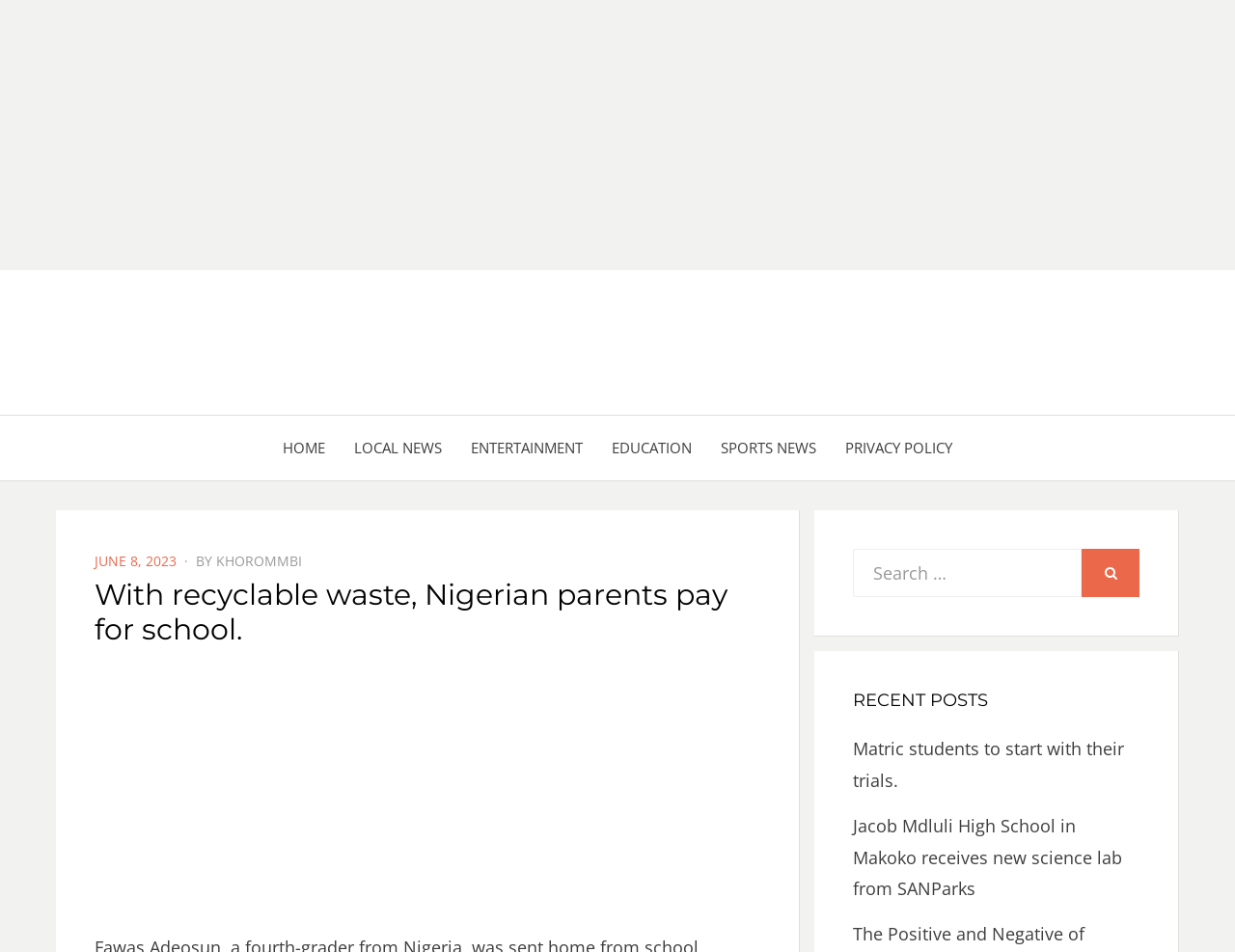Find the bounding box coordinates of the element I should click to carry out the following instruction: "Search for something".

[0.691, 0.576, 0.923, 0.627]